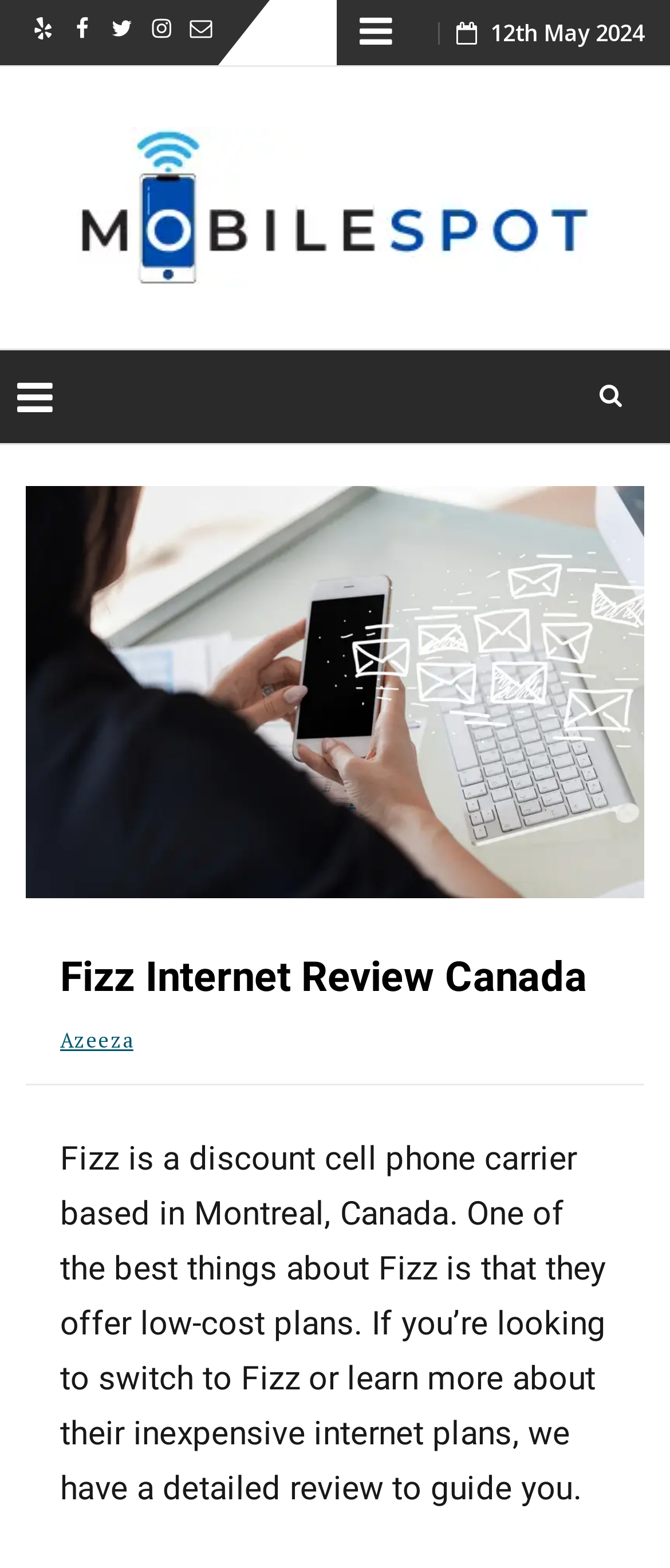Identify the bounding box for the UI element described as: "Email". Ensure the coordinates are four float numbers between 0 and 1, formatted as [left, top, right, bottom].

[0.275, 0.011, 0.327, 0.042]